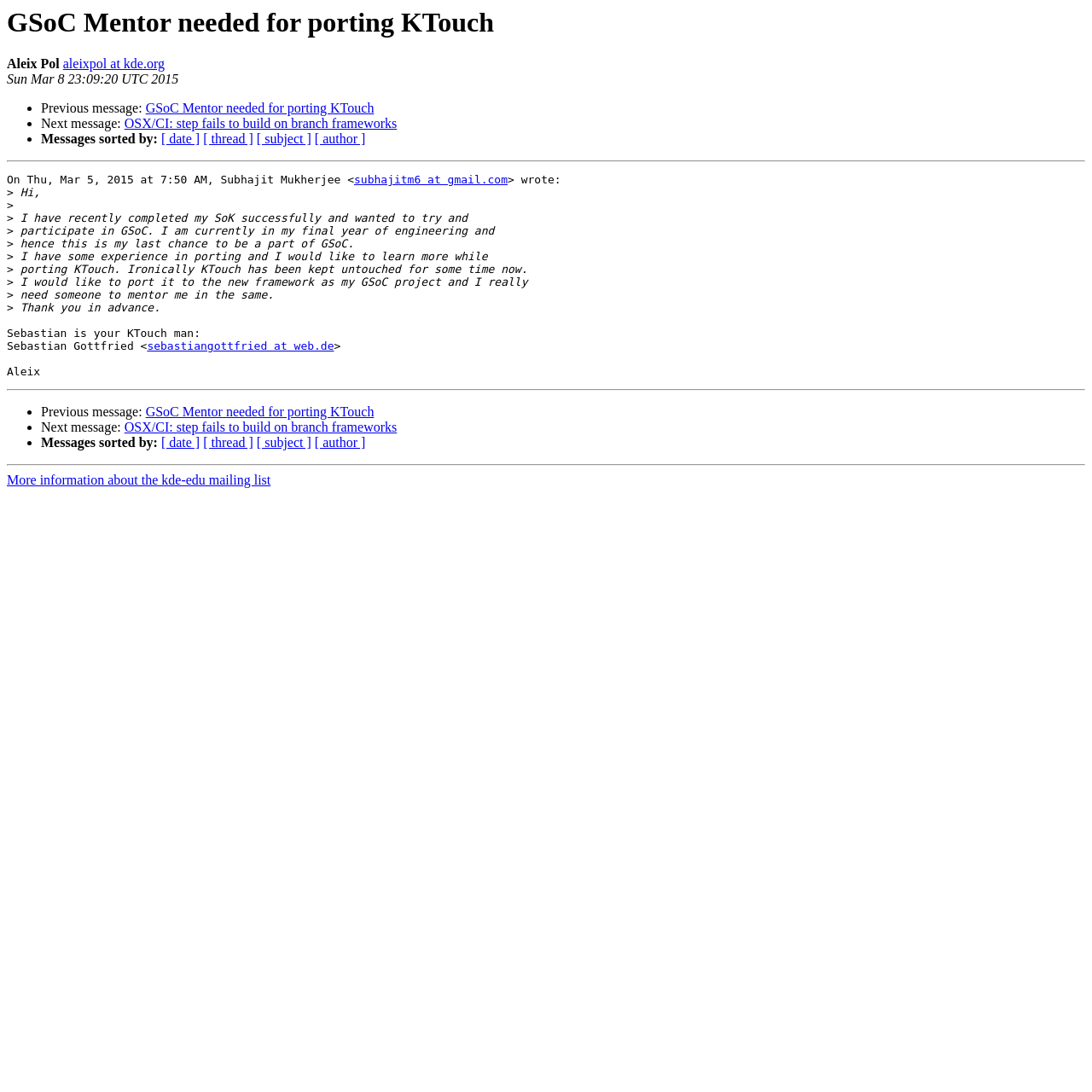Determine the bounding box coordinates of the section I need to click to execute the following instruction: "Sort messages by date". Provide the coordinates as four float numbers between 0 and 1, i.e., [left, top, right, bottom].

[0.148, 0.121, 0.183, 0.134]